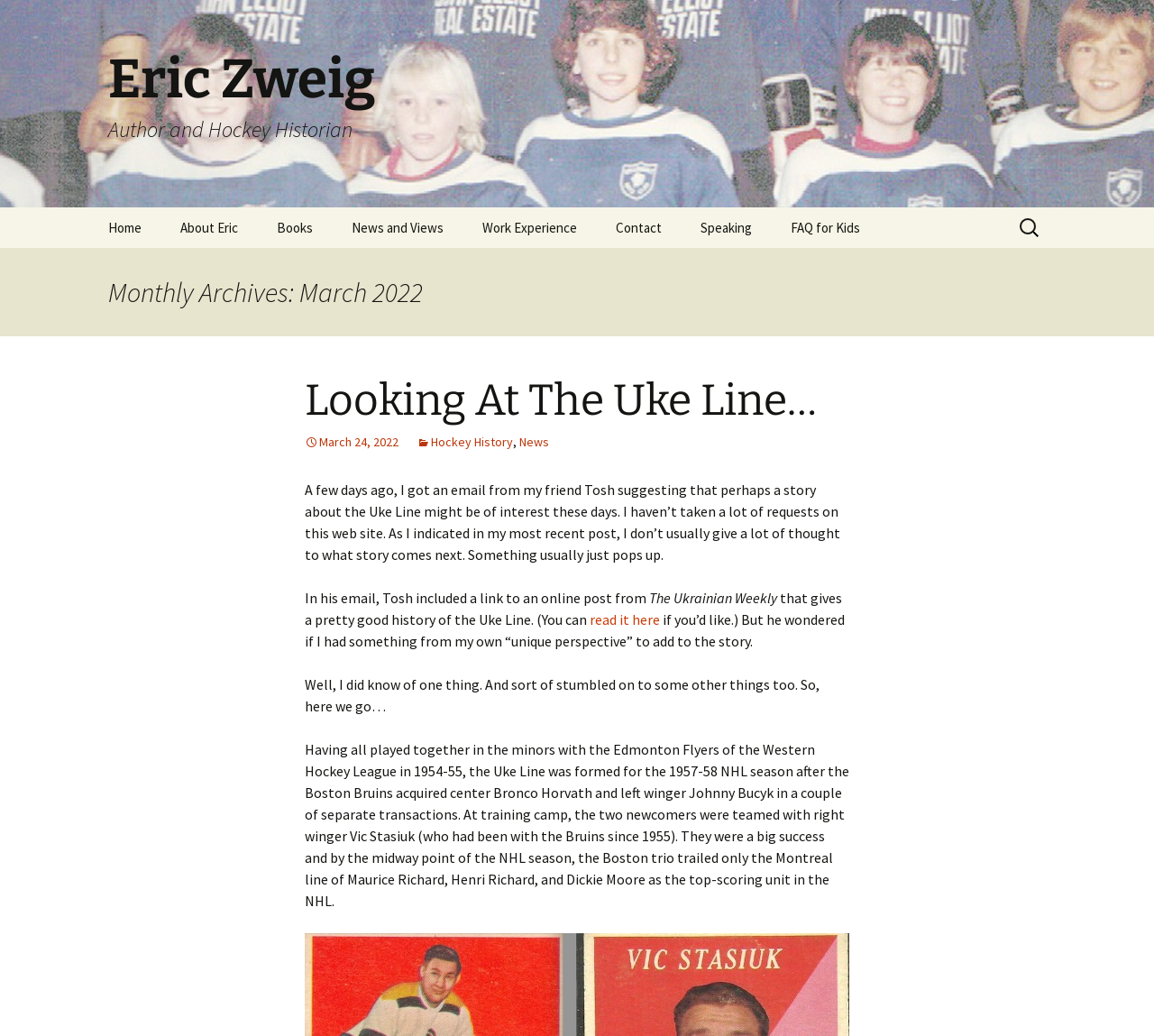Respond to the following query with just one word or a short phrase: 
What is the author's profession?

Author and Hockey Historian